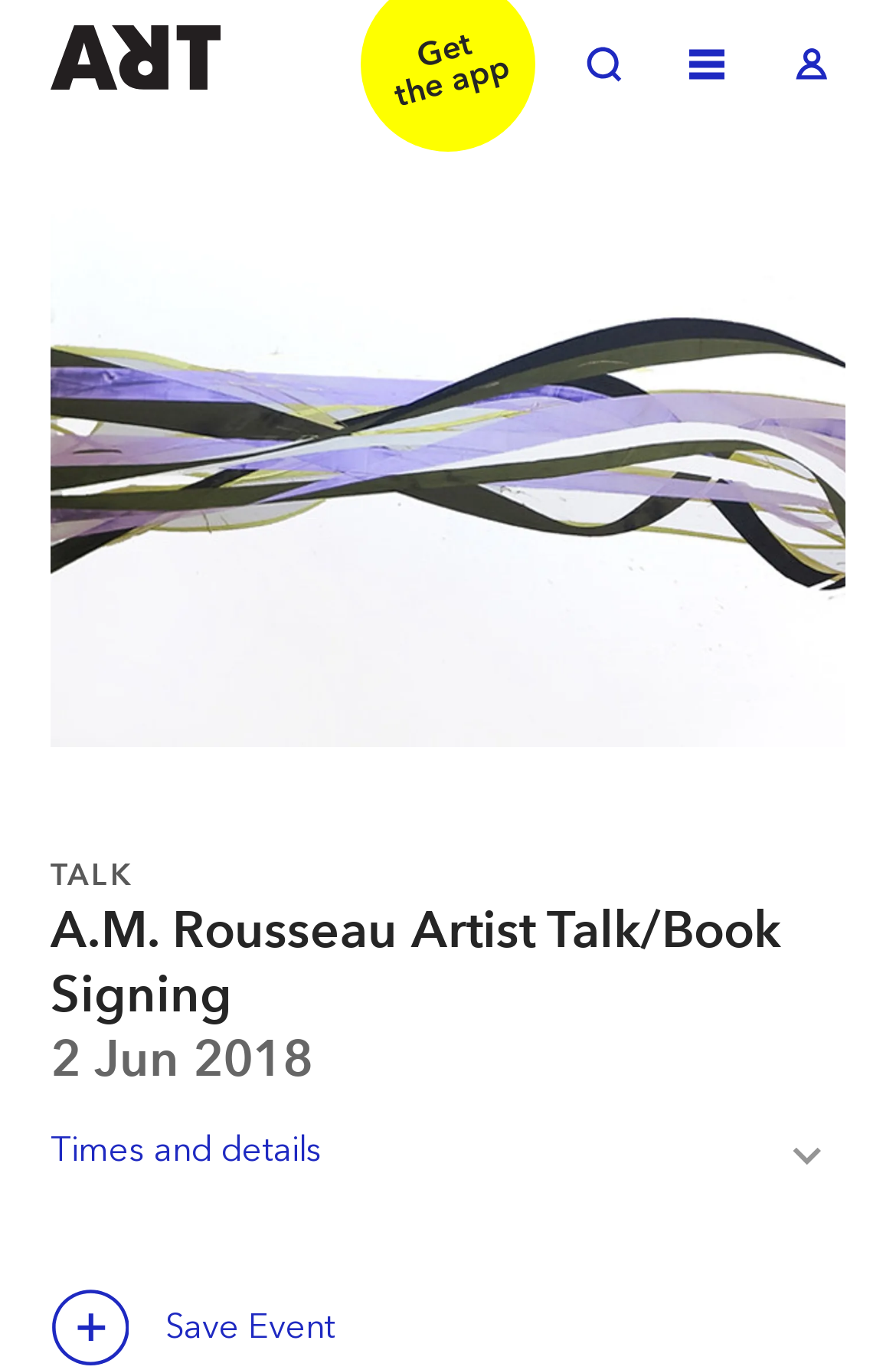Offer a detailed explanation of the webpage layout and contents.

The webpage appears to be an event page for an artist talk and book signing by A.M. Rousseau at Jason Vass in Los Angeles. At the top left of the page, there are three links: "Welcome to ArtRabbit", "Toggle Search", and "Toggle Menu", followed by "Toggle Log in" at the top right. 

Below these links, there are three headings: "TALK", "A.M. Rousseau Artist Talk/Book Signing", and "2 Jun 2018", which are aligned to the left and stacked vertically. 

Underneath the headings, there is a button labeled "Times and details Toggle", which is followed by another button "Save this event" at the bottom left of the page. Next to the "Save this event" button, there is a static text "Save Event" that seems to be a label or a description for the button.